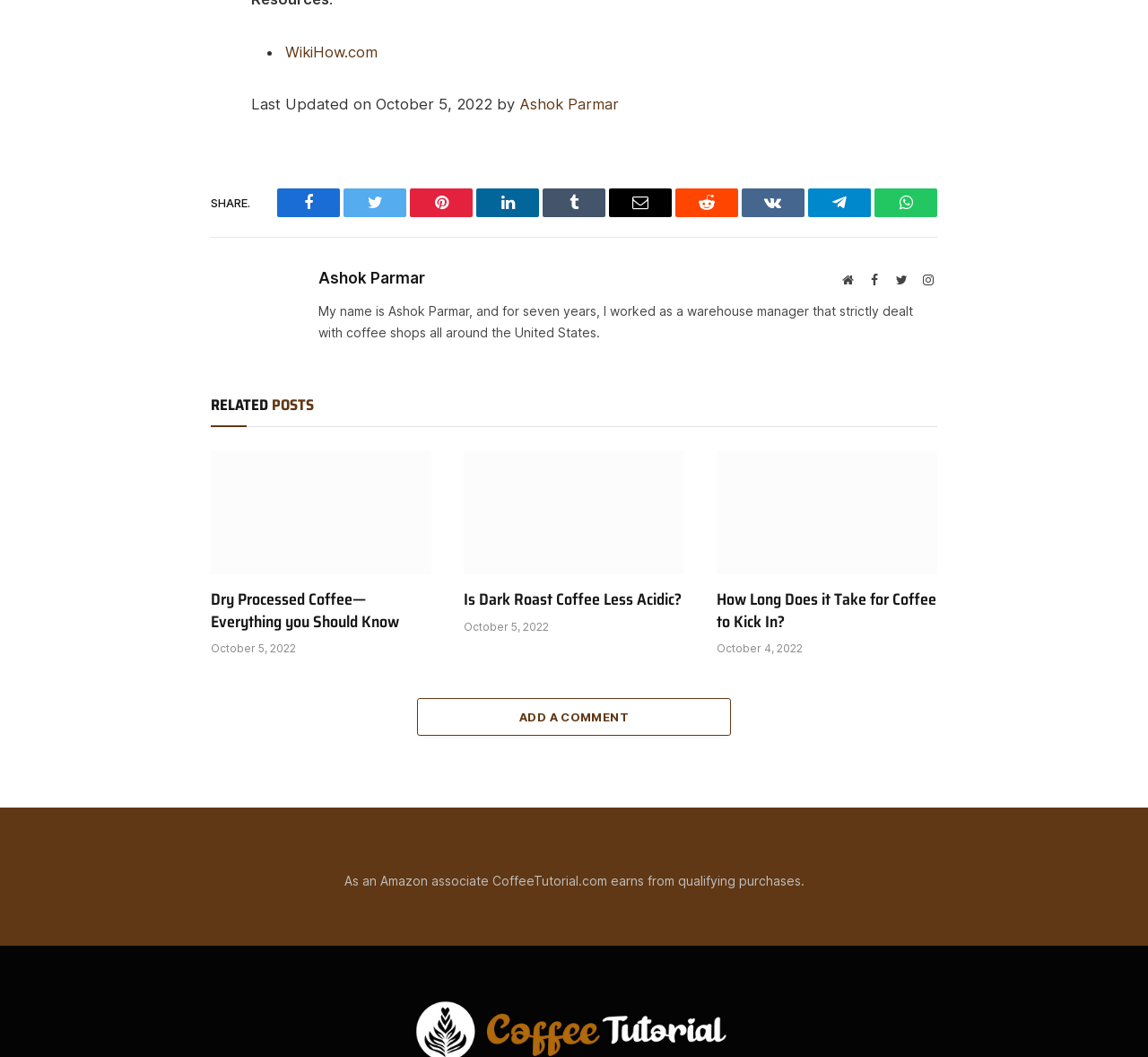Kindly determine the bounding box coordinates for the clickable area to achieve the given instruction: "Visit the author's website".

[0.73, 0.257, 0.746, 0.274]